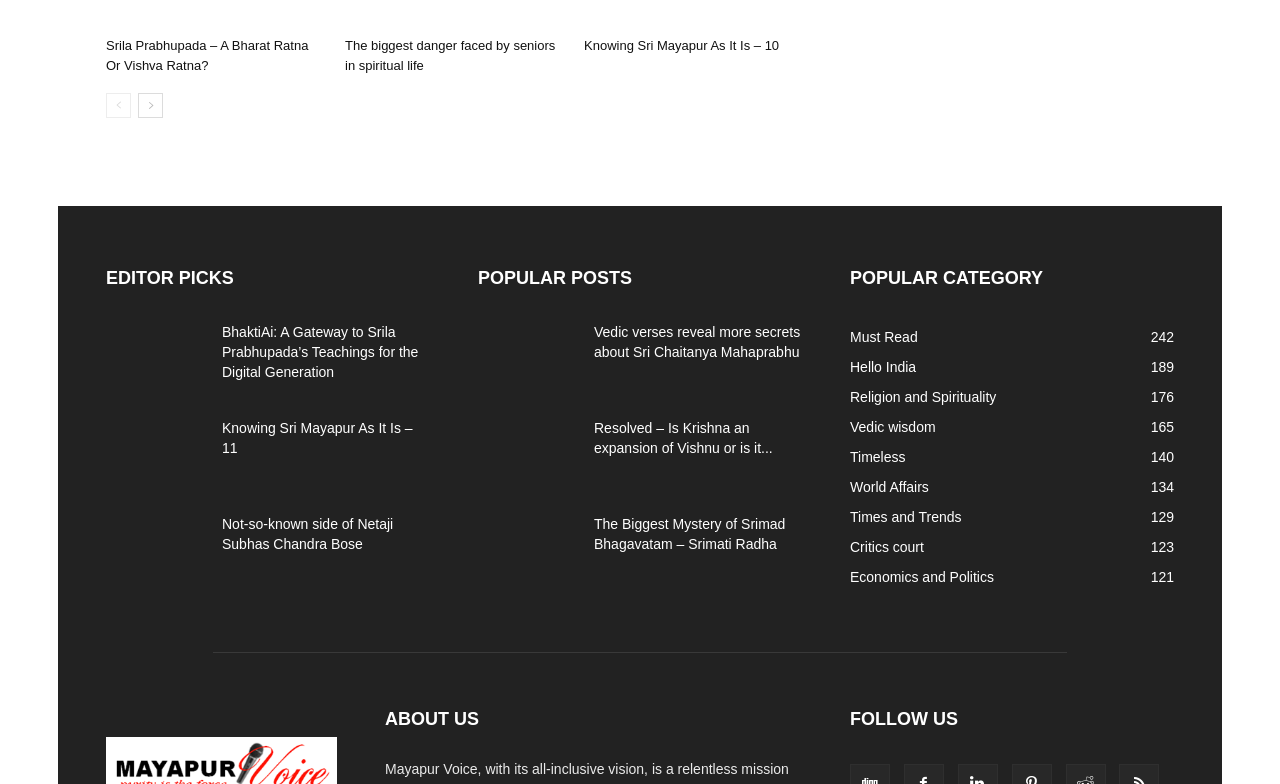Answer the question below in one word or phrase:
How many categories are listed under 'POPULAR CATEGORY'?

8